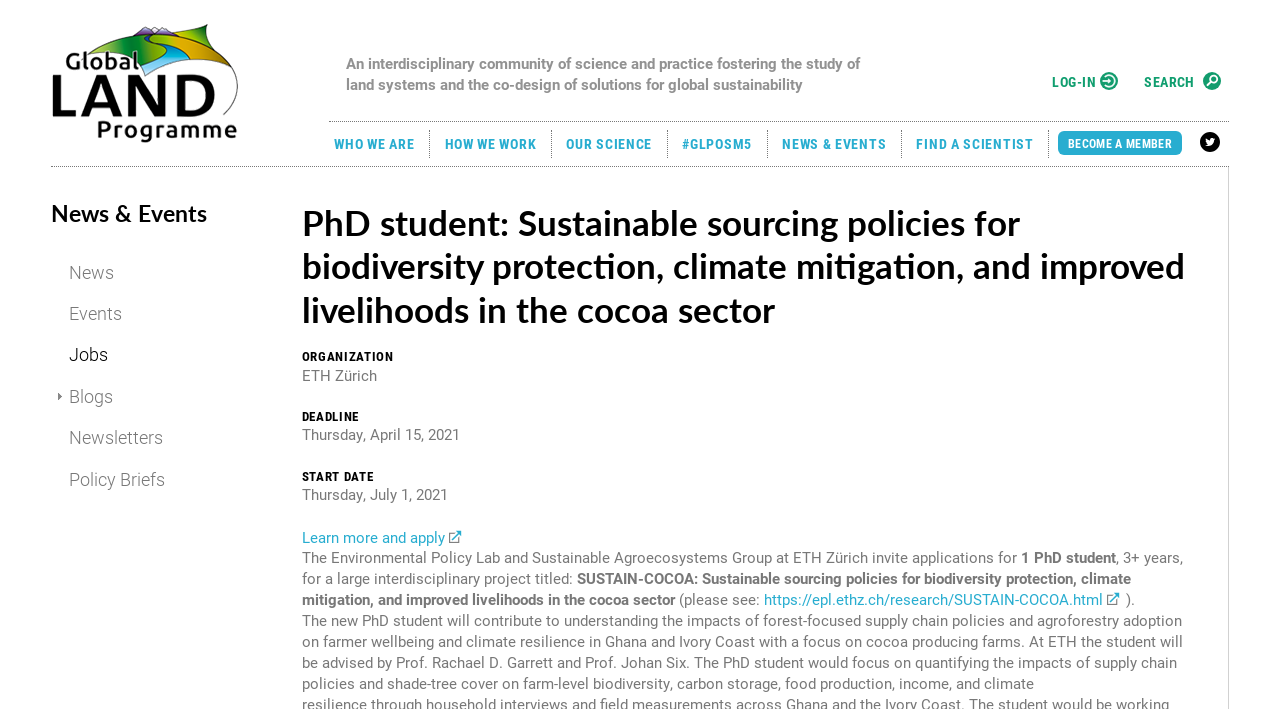Give a short answer using one word or phrase for the question:
What is the title of the project?

SUSTAIN-COCOA